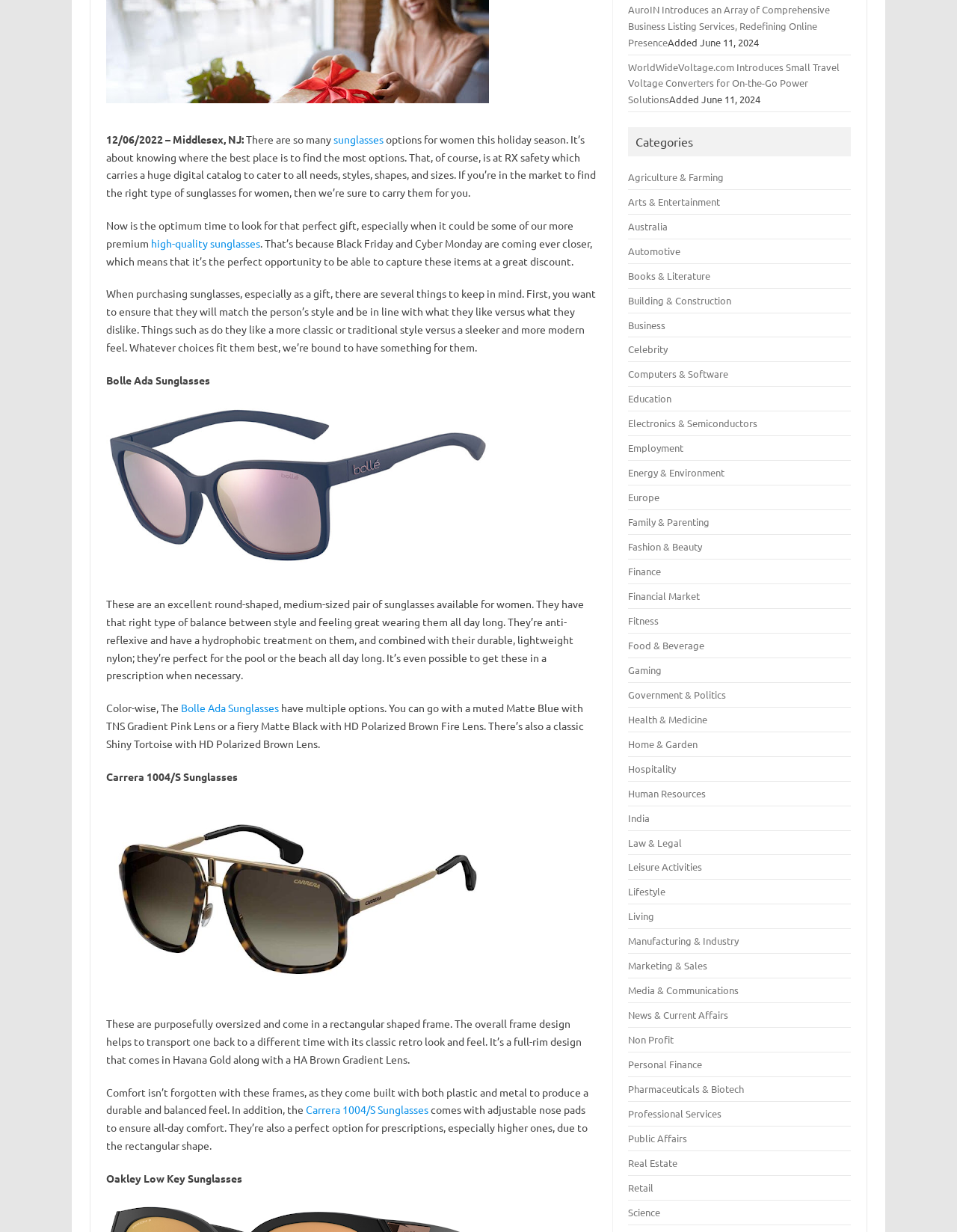Find the bounding box coordinates for the UI element whose description is: "Automotive". The coordinates should be four float numbers between 0 and 1, in the format [left, top, right, bottom].

[0.657, 0.198, 0.711, 0.209]